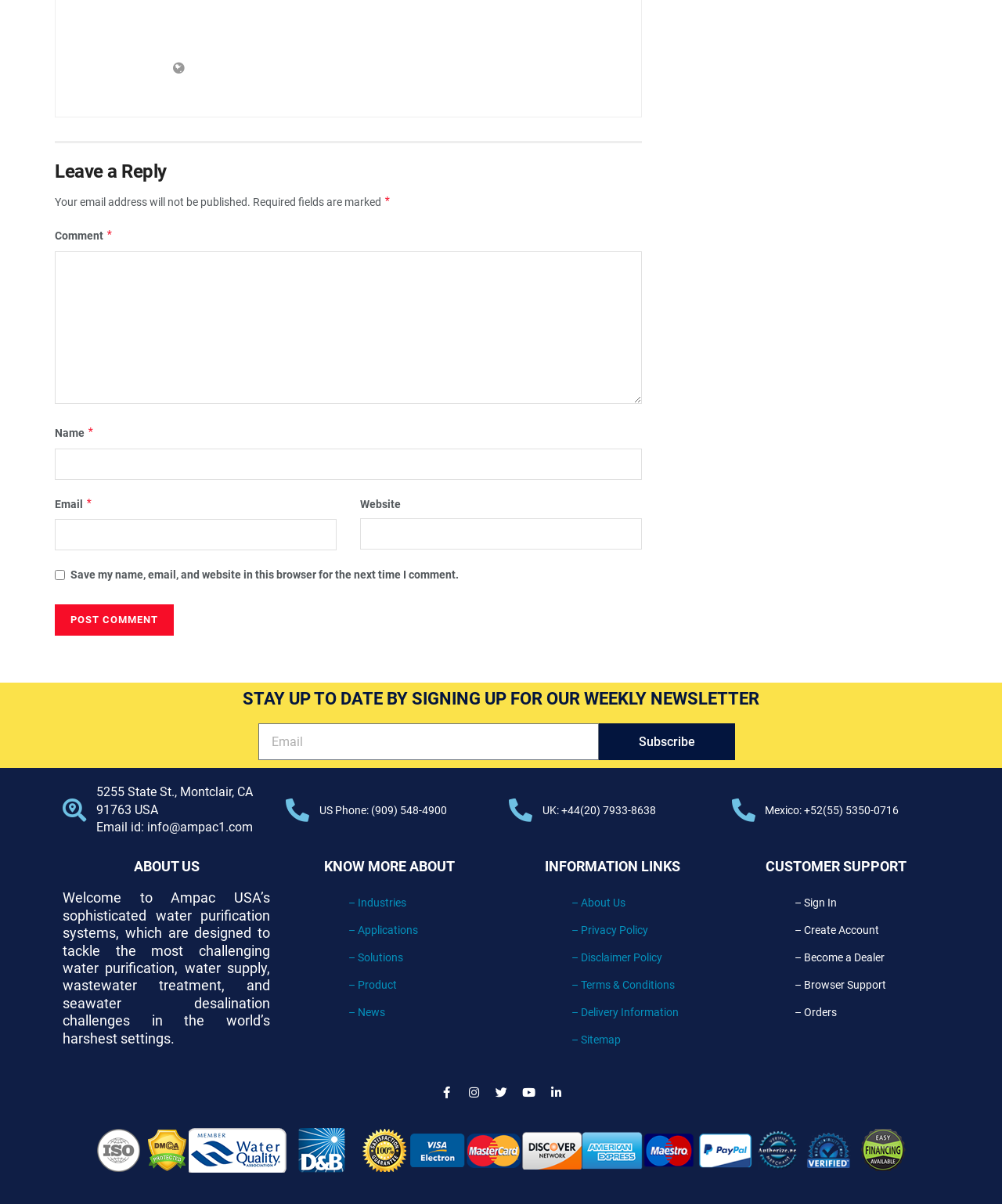Ascertain the bounding box coordinates for the UI element detailed here: "parent_node: Email name="form_fields[email]" placeholder="Email"". The coordinates should be provided as [left, top, right, bottom] with each value being a float between 0 and 1.

[0.258, 0.598, 0.598, 0.629]